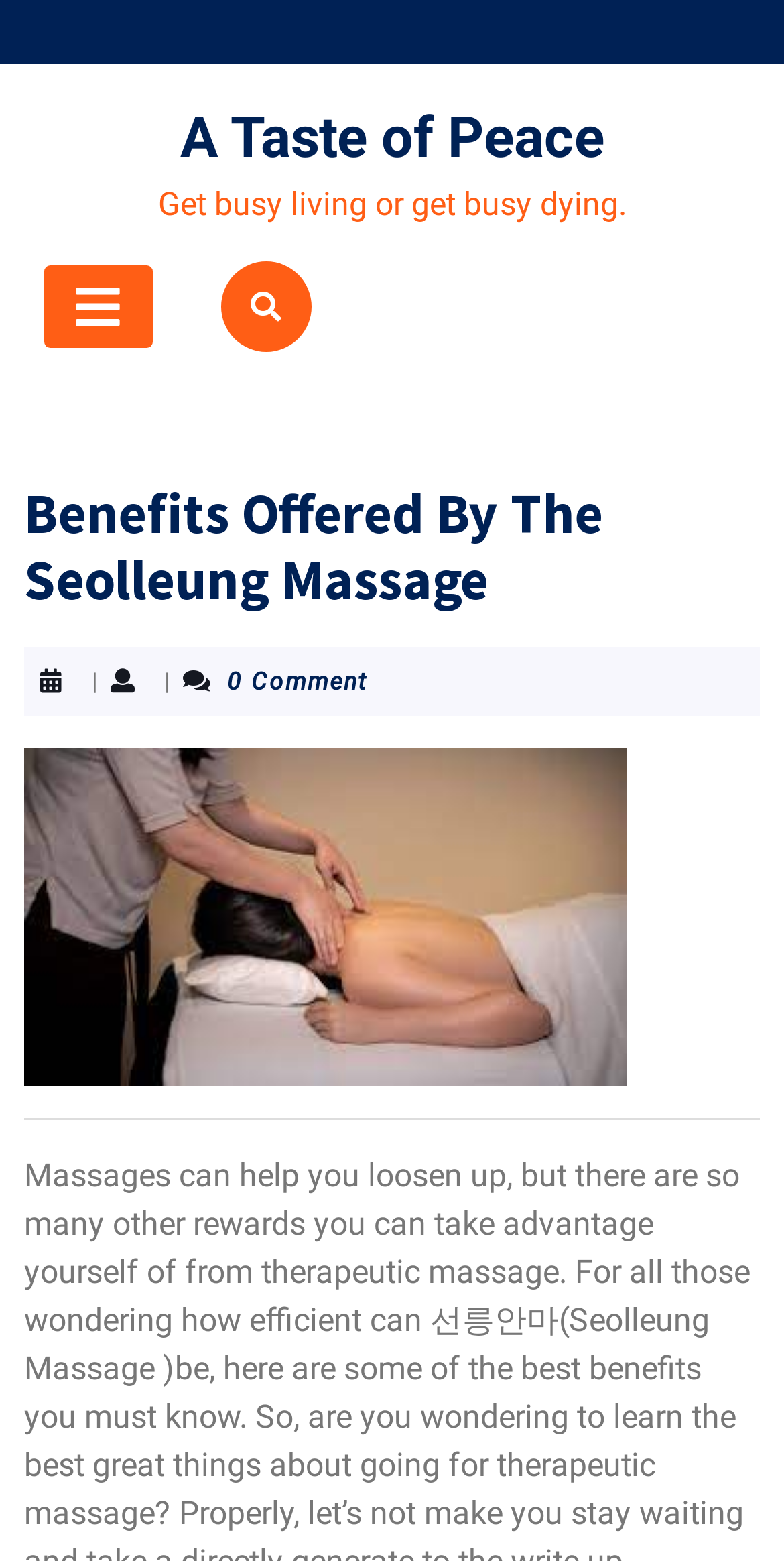Extract the heading text from the webpage.

Benefits Offered By The Seolleung Massage